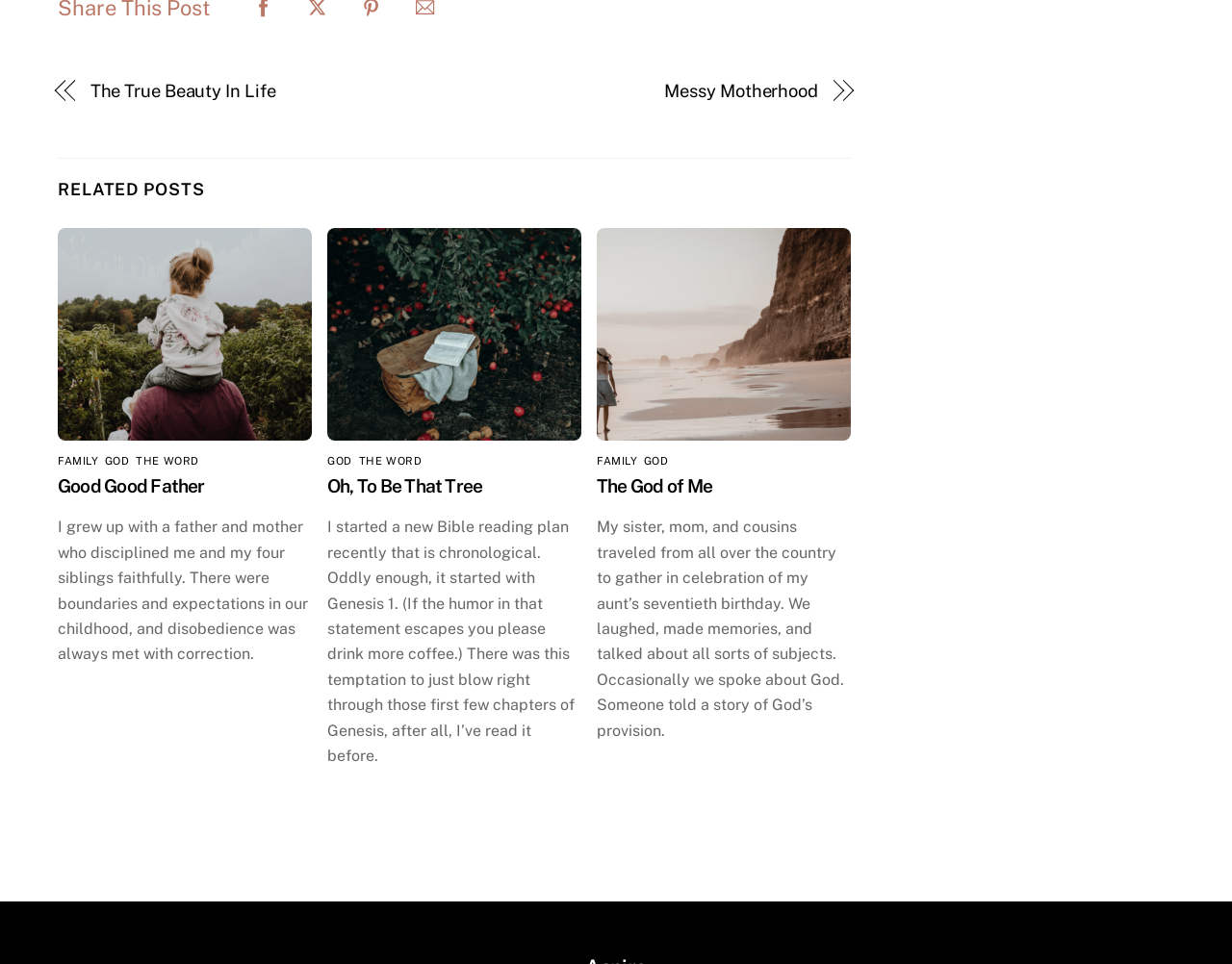Pinpoint the bounding box coordinates of the element that must be clicked to accomplish the following instruction: "Click on the link 'The True Beauty In Life'". The coordinates should be in the format of four float numbers between 0 and 1, i.e., [left, top, right, bottom].

[0.073, 0.082, 0.349, 0.108]